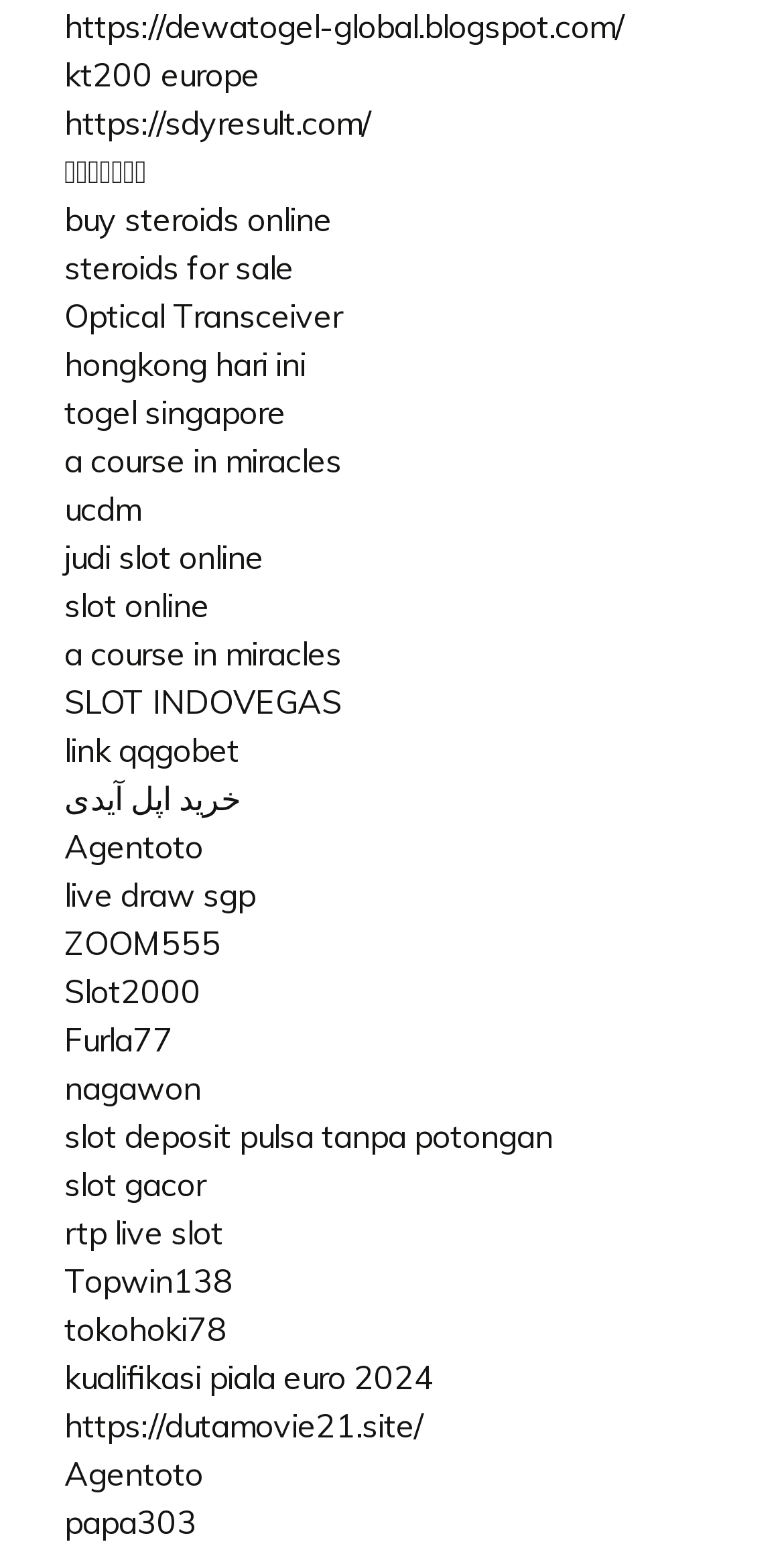Please reply to the following question using a single word or phrase: 
How many links have the word 'slot' in their text?

5